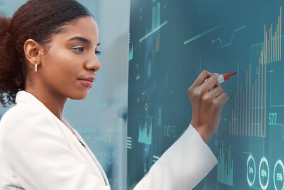Generate an elaborate caption for the image.

The image features a professional woman in a sleek white blazer, intently engaged in a digital analytics environment. She holds a red pen and appears to be interacting with a high-tech display filled with data visualizations, including charts and graphs, illustrating trends and performance metrics. This dynamic scene reflects a modern approach to data analysis and decision-making, emphasizing innovative methods for interpreting information within the context of IT and business intelligence. The background is a blend of abstract digital elements, enhancing the theme of technological advancement and strategic insight.